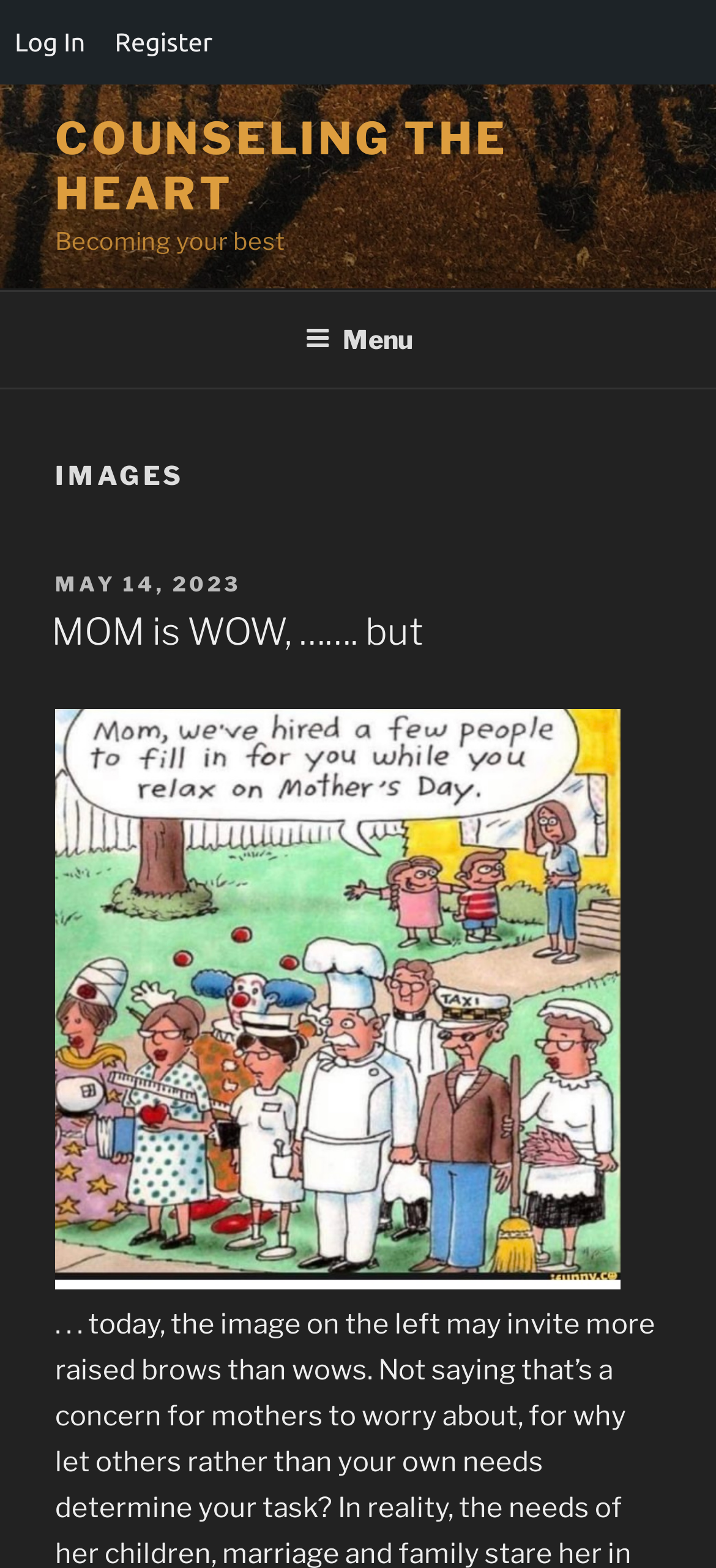Please answer the following question using a single word or phrase: What is the category of the content below the top menu?

IMAGES